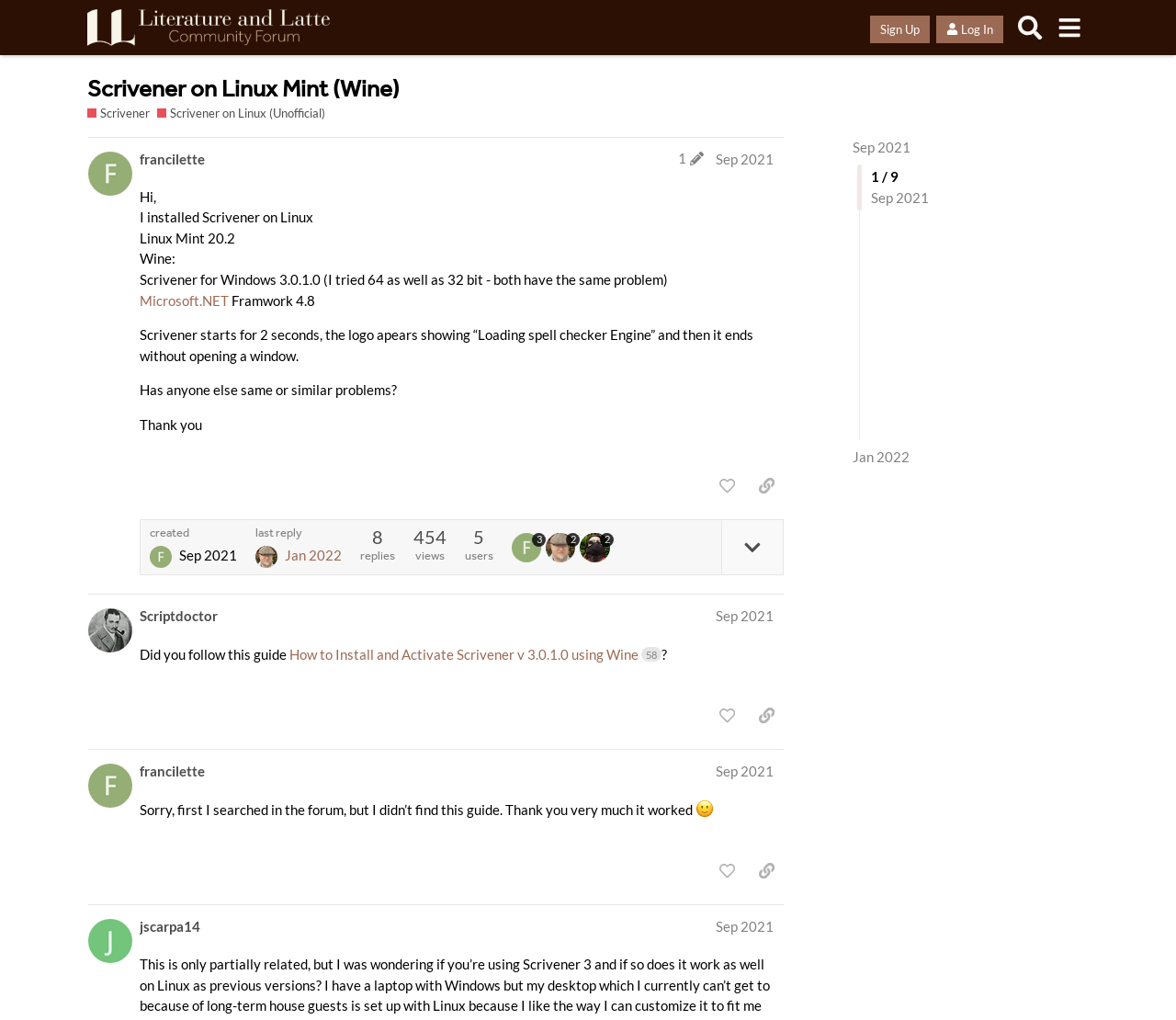Identify the bounding box coordinates of the clickable region to carry out the given instruction: "Click on the link to view the post".

[0.725, 0.136, 0.774, 0.152]